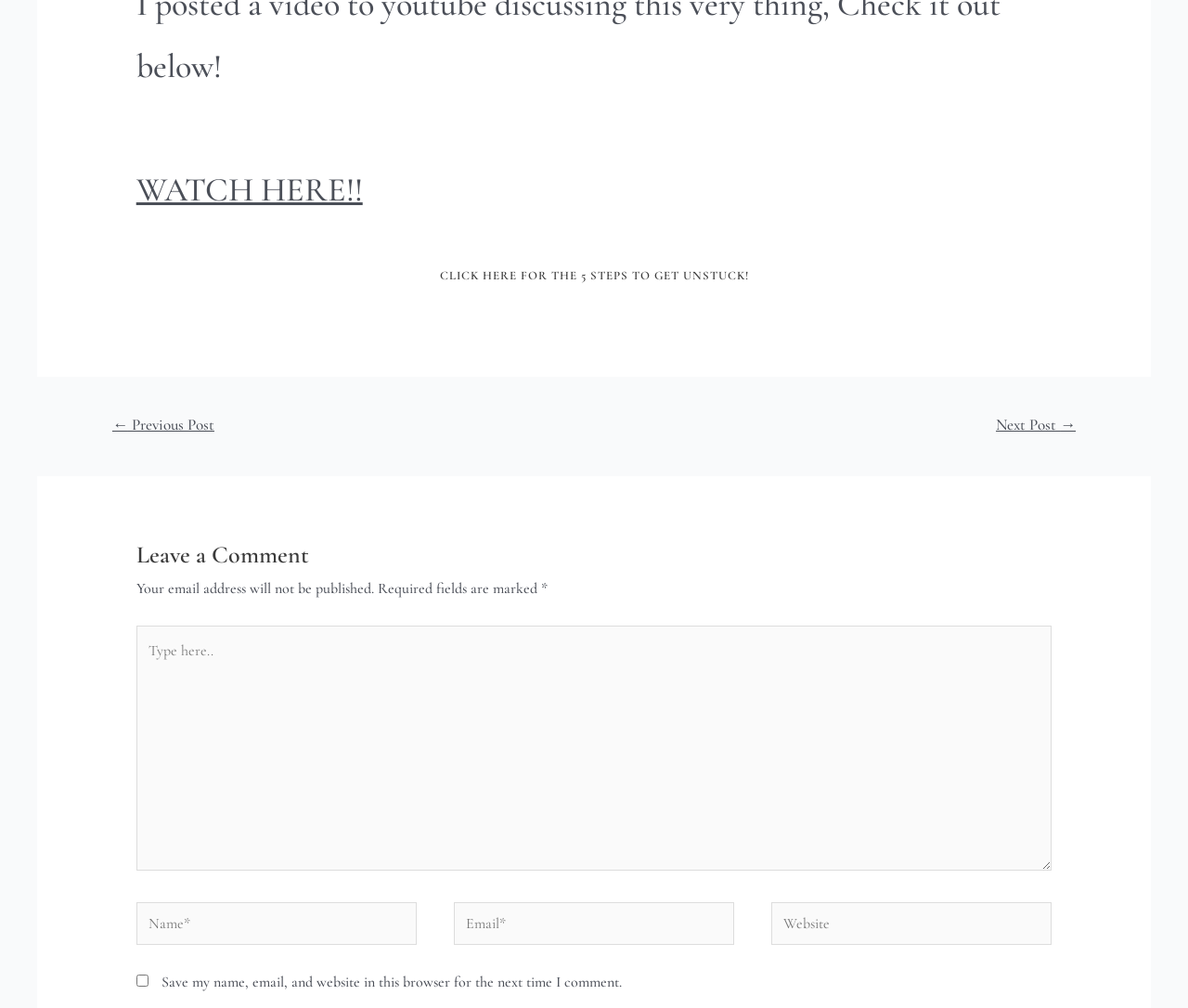Determine the bounding box coordinates of the target area to click to execute the following instruction: "Click on WATCH HERE!!."

[0.115, 0.169, 0.305, 0.208]